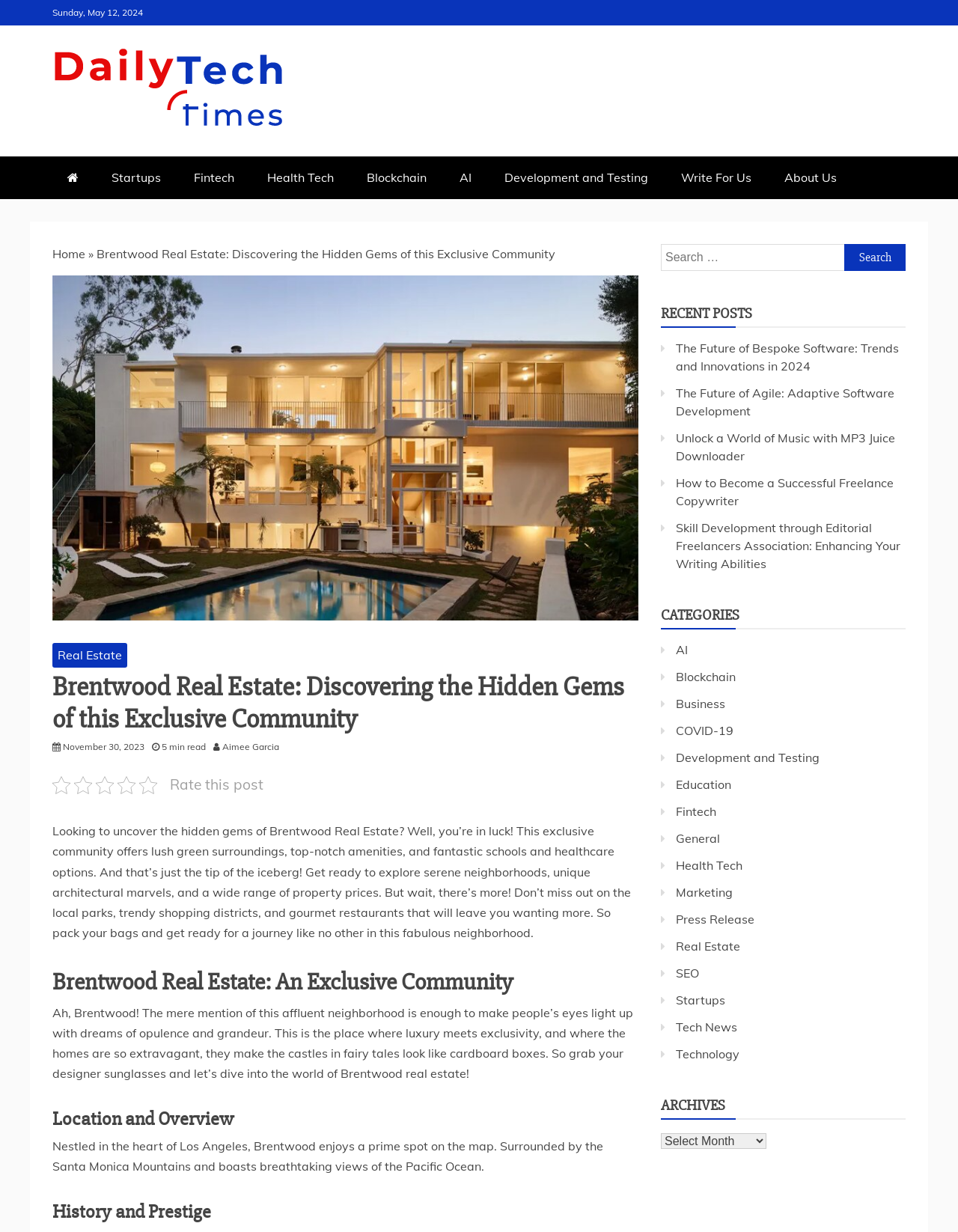Please answer the following question using a single word or phrase: 
What is the purpose of the search bar?

To search for articles